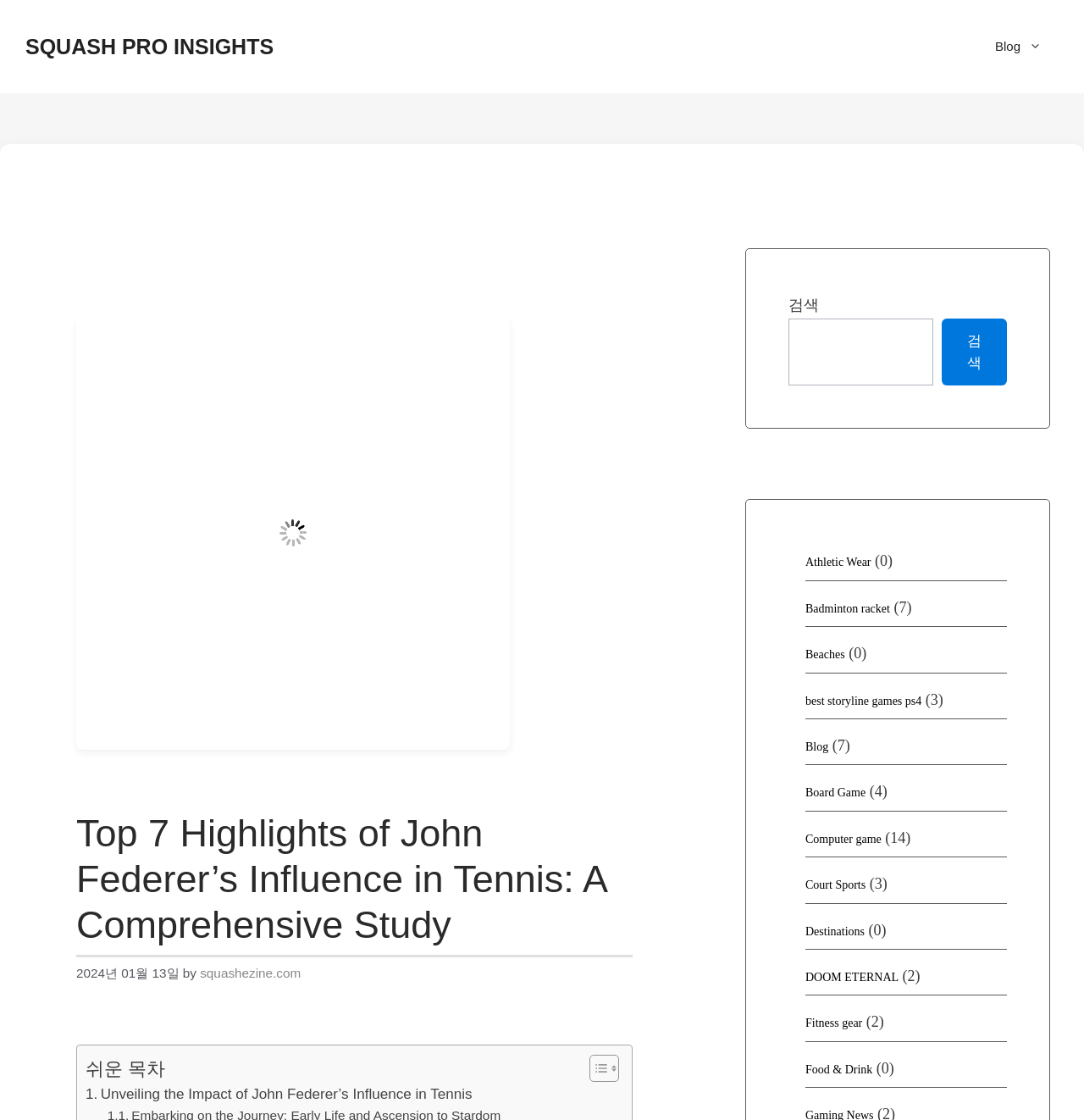Please examine the image and answer the question with a detailed explanation:
What is the purpose of the search box?

I inferred the purpose of the search box by examining its location and the surrounding elements, including the '검색' button and the search box itself, which suggests that it is used to search the website.